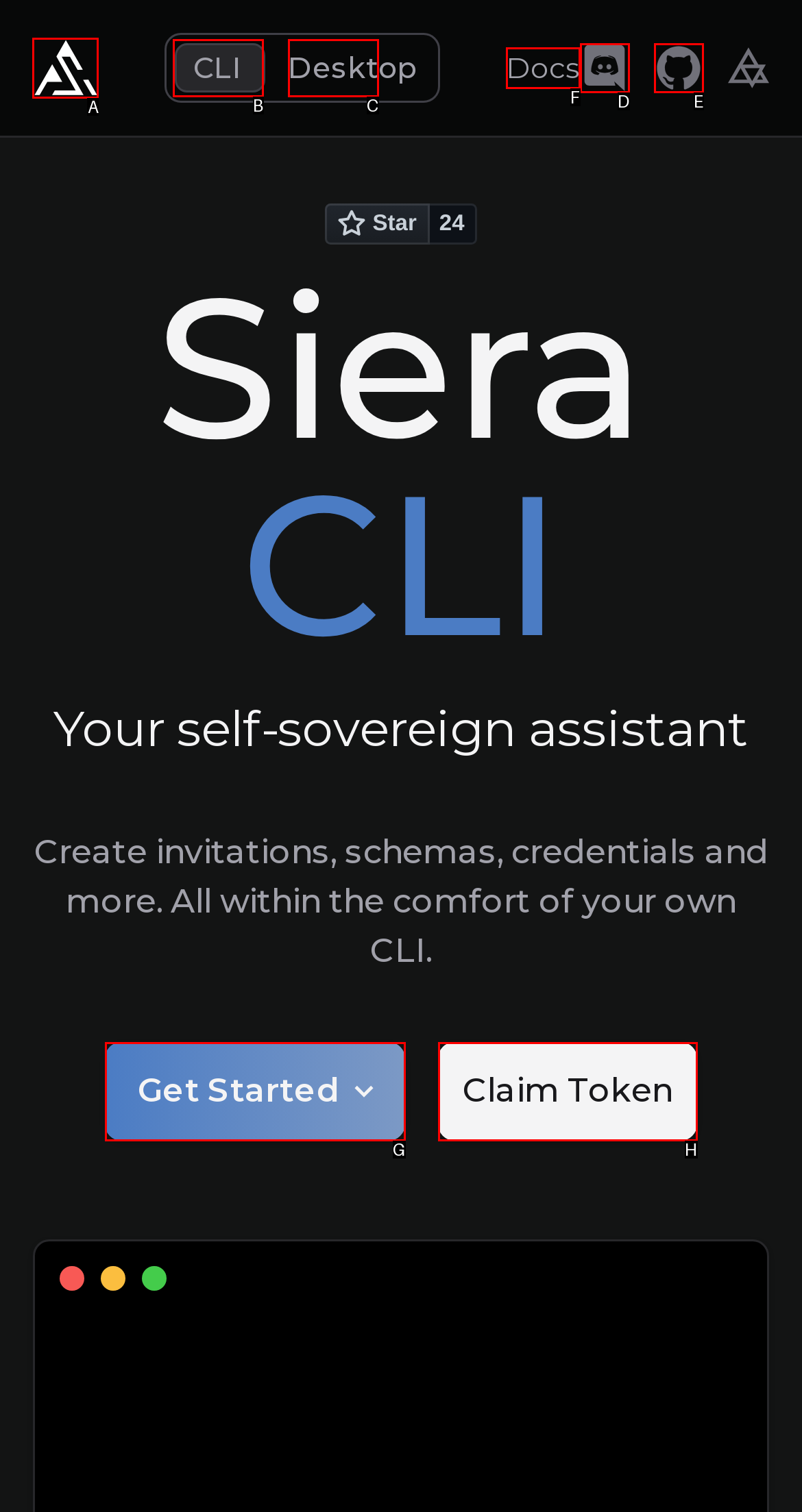Please identify the correct UI element to click for the task: go to home page Respond with the letter of the appropriate option.

A